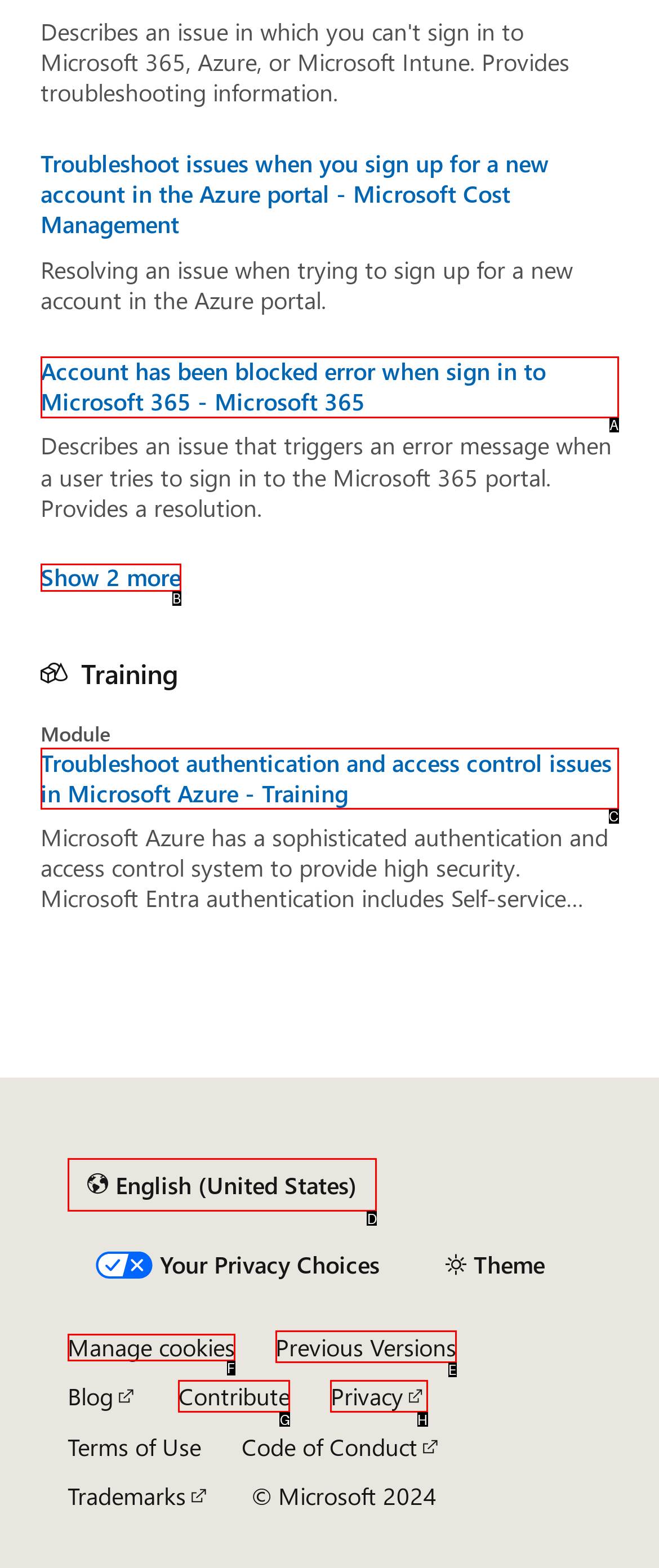Determine which option fits the following description: Twitter
Answer with the corresponding option's letter directly.

None